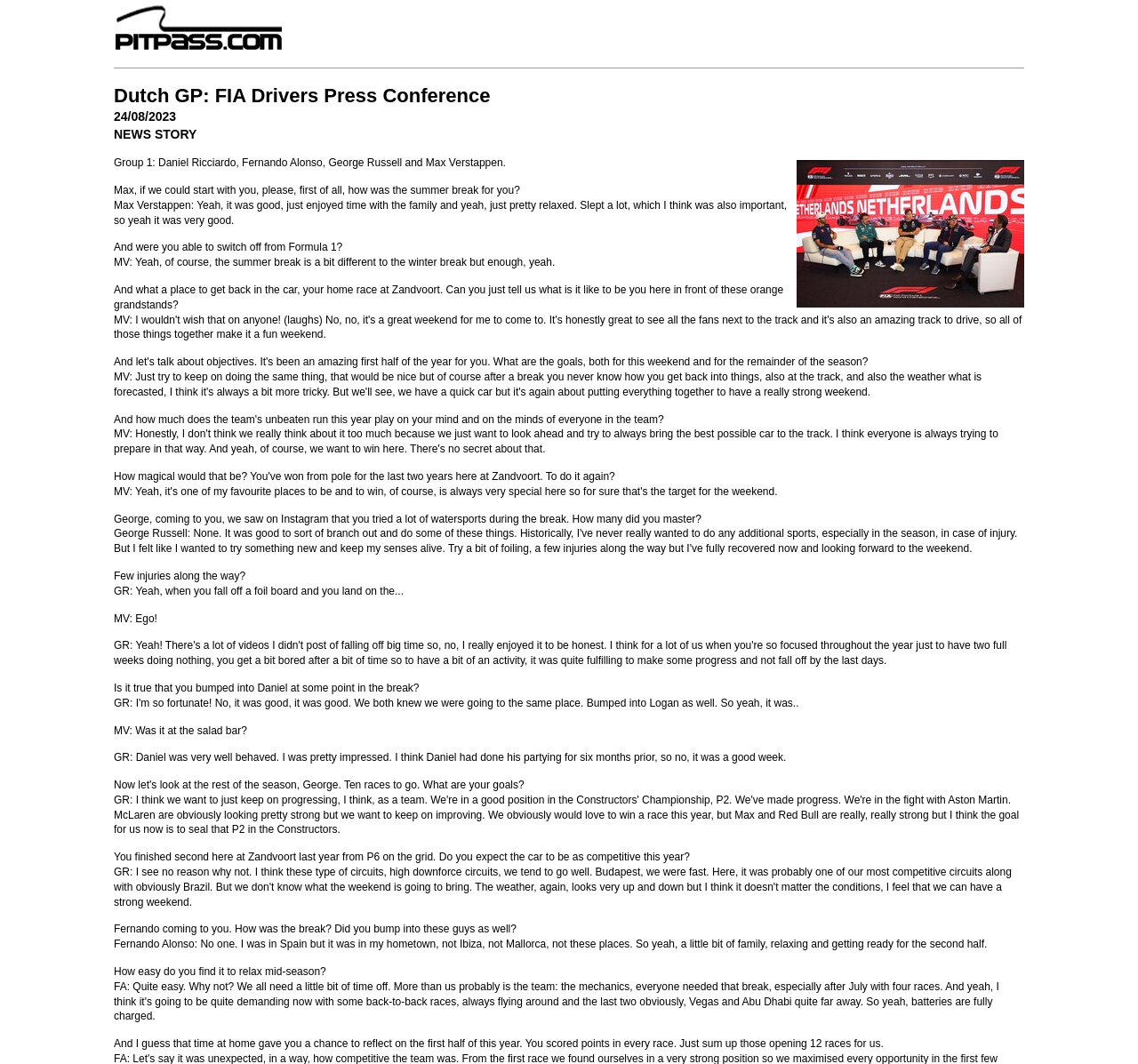How many drivers are in Group 1 of the press conference?
Look at the screenshot and respond with one word or a short phrase.

4